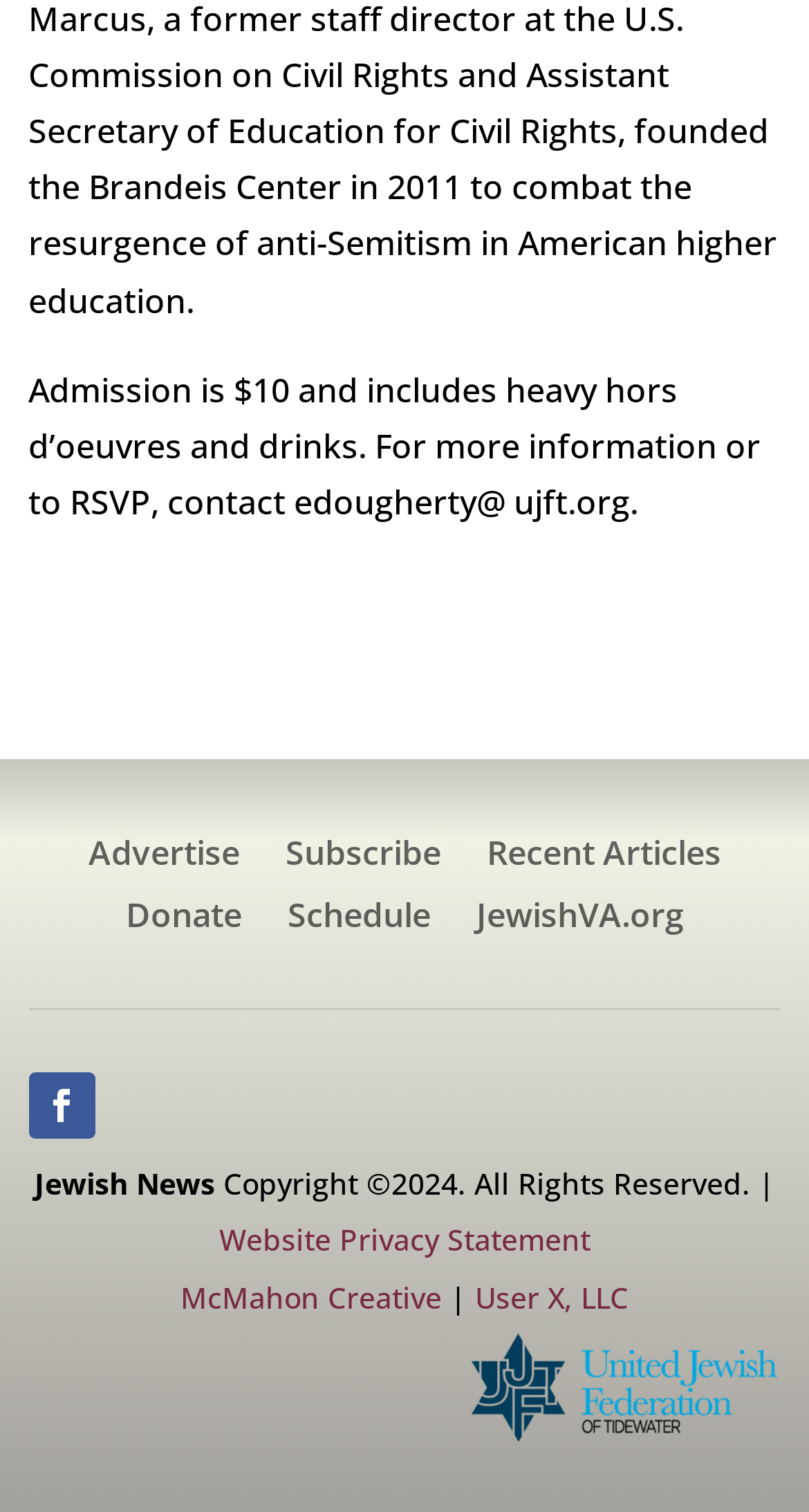Please answer the following question using a single word or phrase: 
What is the admission fee?

$10